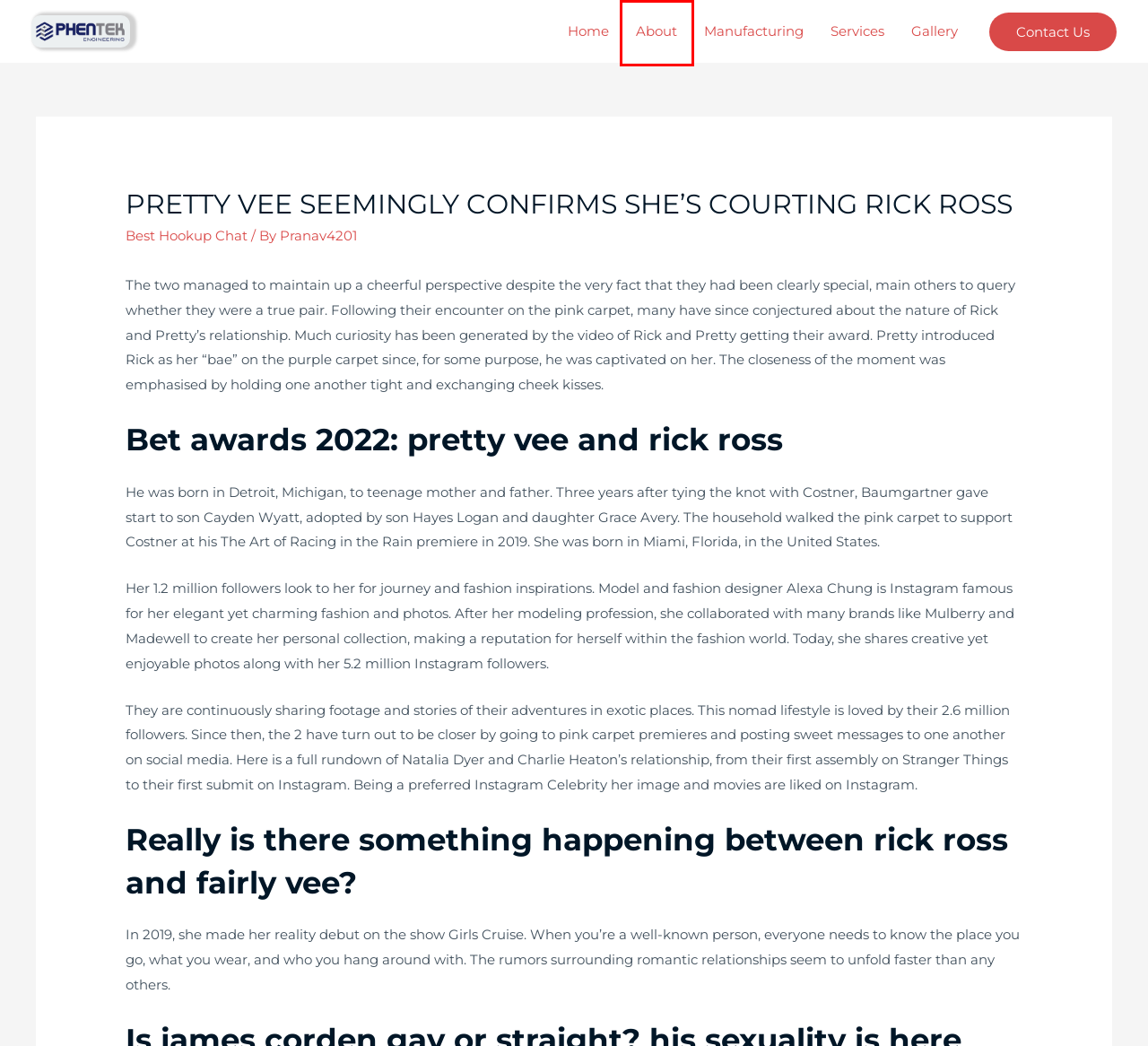You have a screenshot of a webpage with a red bounding box highlighting a UI element. Your task is to select the best webpage description that corresponds to the new webpage after clicking the element. Here are the descriptions:
A. Services – Phentek Engineering
B. What Are The Best Dating Apps For Android? Updated 2023 – Phentek Engineering
C. Gallery – Phentek Engineering
D. About – Phentek Engineering
E. Manufacturing – Phentek Engineering
F. Phentek Engineering – Leading Engineering Solutions provider in Bangalore.
G. Best Hookup Chat – Phentek Engineering
H. Children, Work and Dog Seatbelt – Phentek Engineering

D